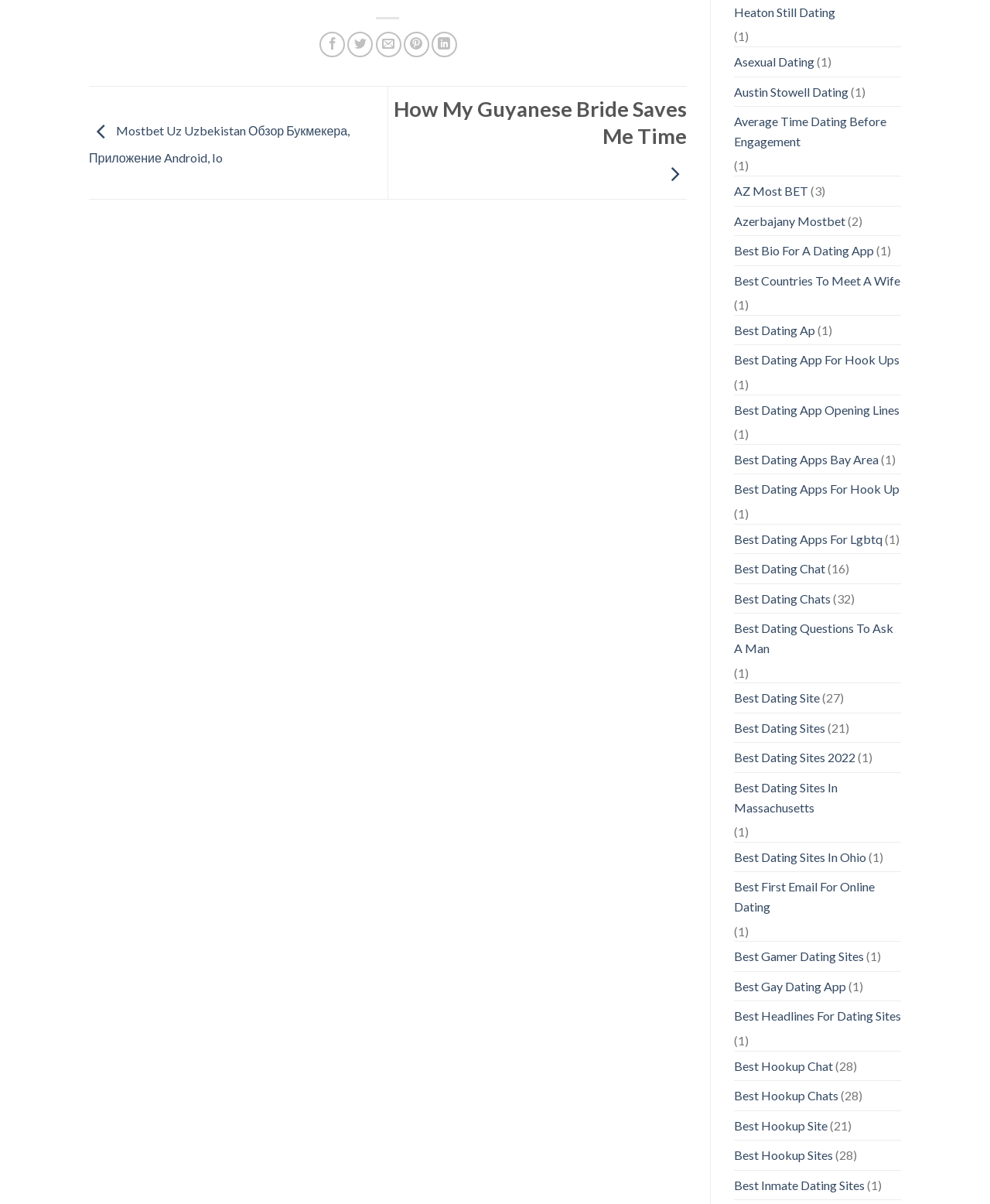Determine the coordinates of the bounding box for the clickable area needed to execute this instruction: "Explore the Best Dating App Opening Lines".

[0.741, 0.328, 0.908, 0.352]